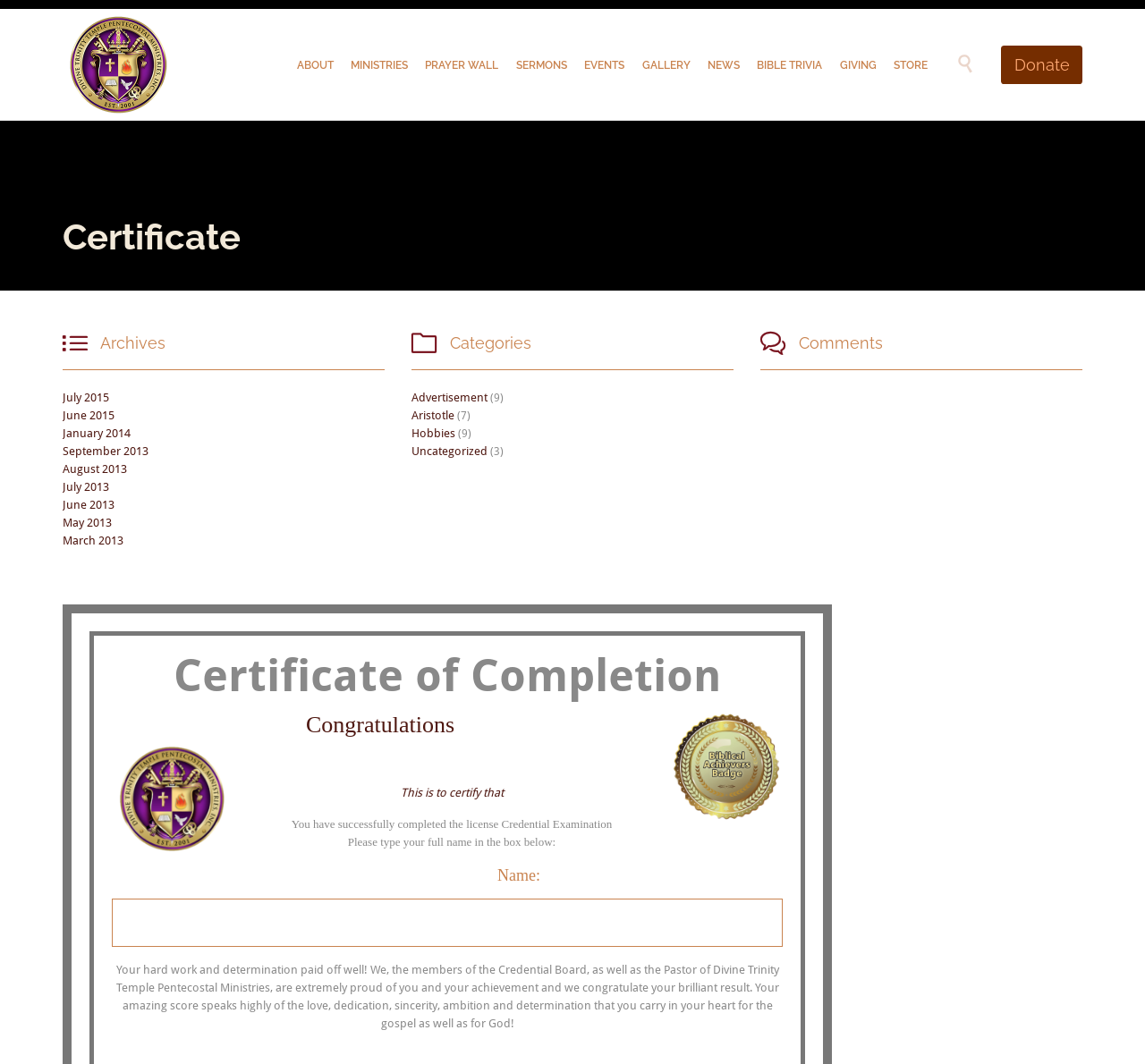Please identify the bounding box coordinates for the region that you need to click to follow this instruction: "Click the GIVING link".

[0.728, 0.051, 0.771, 0.072]